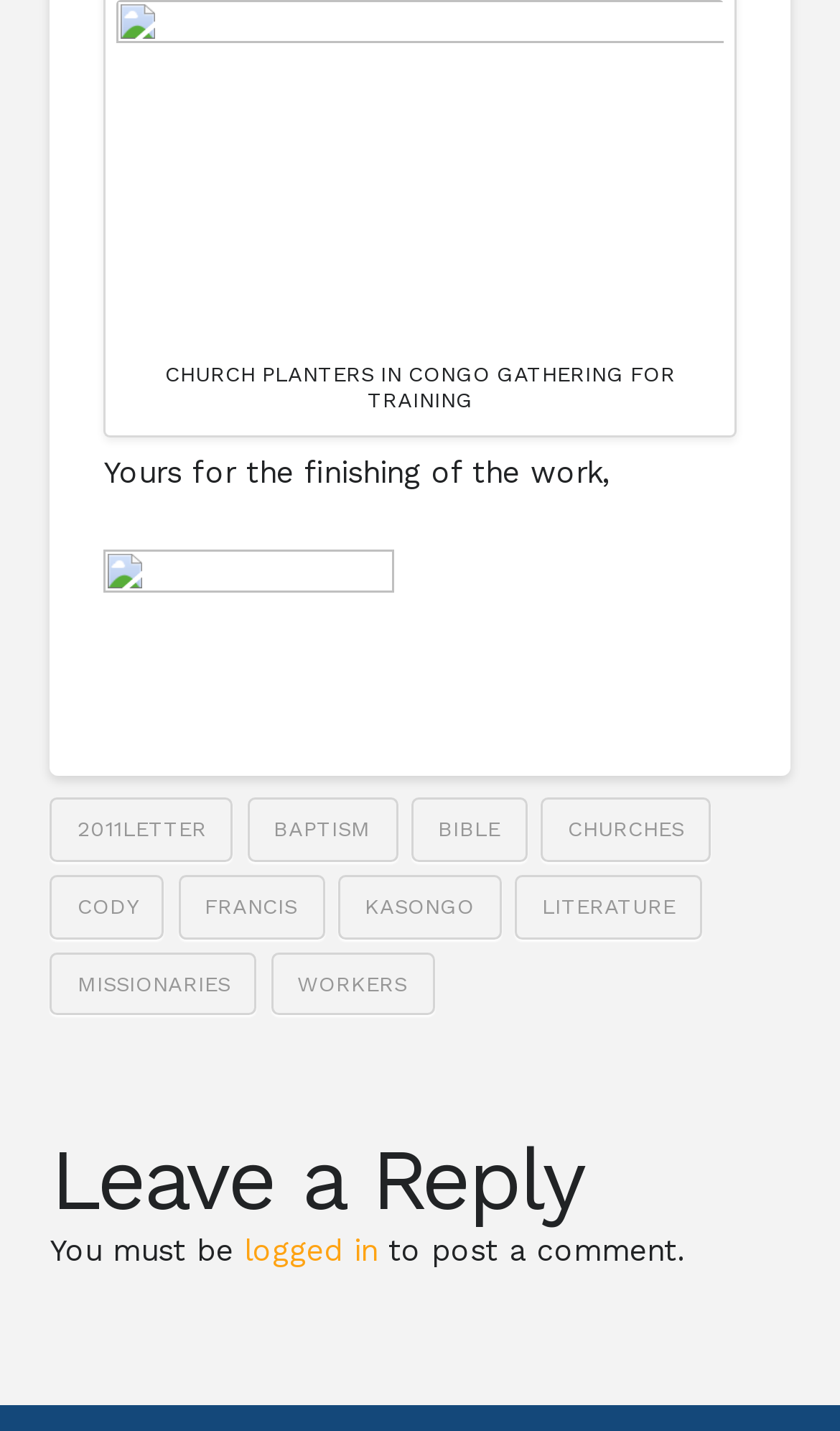What is the text above the image?
Refer to the image and provide a one-word or short phrase answer.

CHURCH PLANTERS IN CONGO GATHERING FOR TRAINING